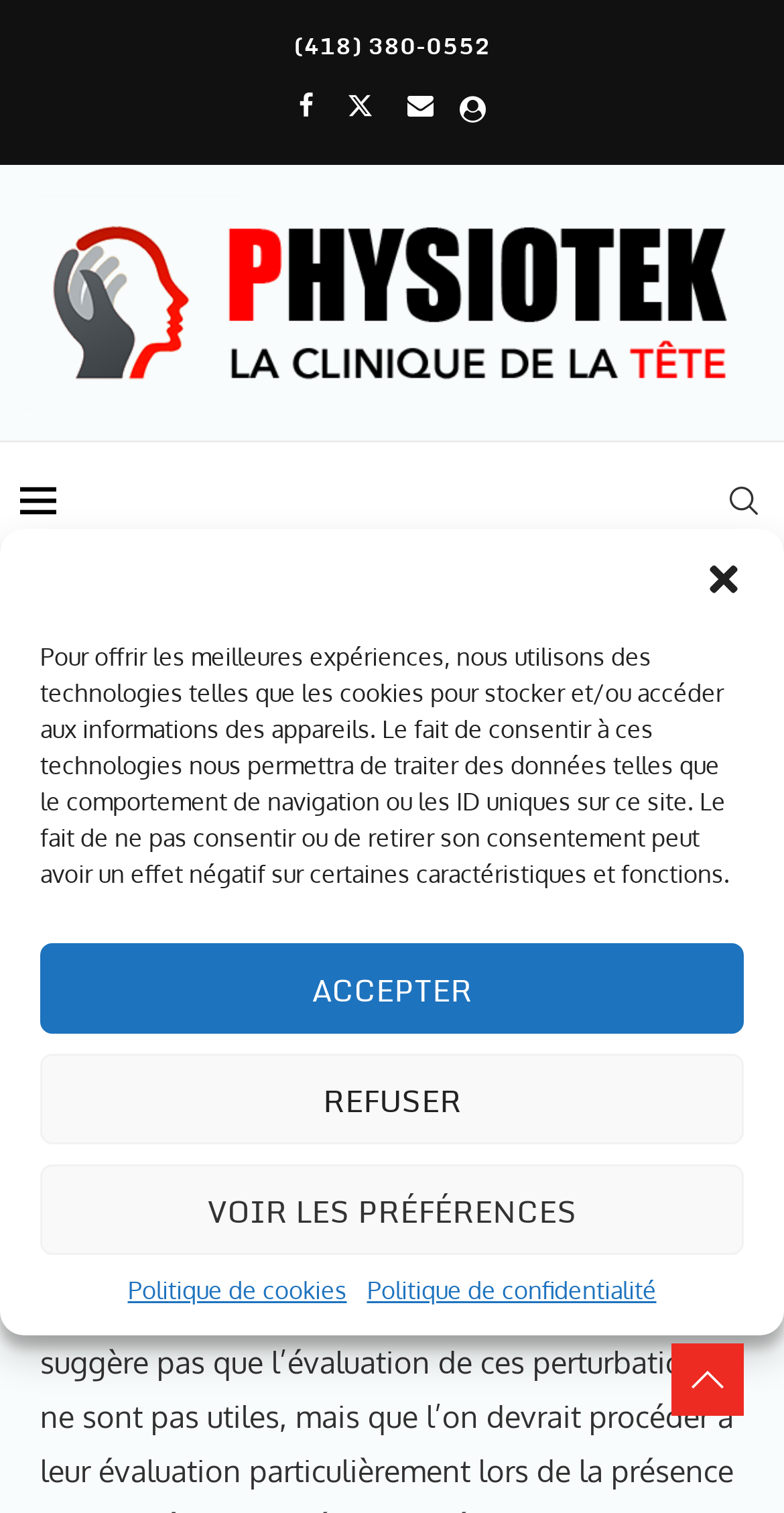Create a detailed summary of all the visual and textual information on the webpage.

The webpage appears to be a scientific article or research study about cervical sensorimotor control and its relation to chronic idiopathic neck pain. At the top of the page, there is a dialog box for managing cookie consent, which contains a message about the use of cookies and technologies to store and access device information. The dialog box has buttons to accept, refuse, or view preferences, as well as links to the cookie policy and privacy policy.

Below the dialog box, there is a section with contact information, including a phone number and links to social media platforms such as Facebook, Twitter, and Email. There is also an icon for an unknown platform.

The main content of the page is divided into sections. At the top, there is a heading that summarizes the article, indicating that it has an estimated reading time of 3 minutes. Below the heading, there is a publication date, "3 mars 2020".

The main text of the article is divided into paragraphs, with the first paragraph summarizing the study's findings, stating that another longitudinal study confirms the absence of an association between sensorimotor disturbances and chronic idiopathic neck pain. There is also a superscript symbol in the text, but its meaning is unclear.

On the top right side of the page, there is a search bar and a link to "ARTiCLES", which may lead to a list of related articles or studies. The page also has a logo for "La Clinique de la Tête" at the top, which is likely the organization or institution that published the study.